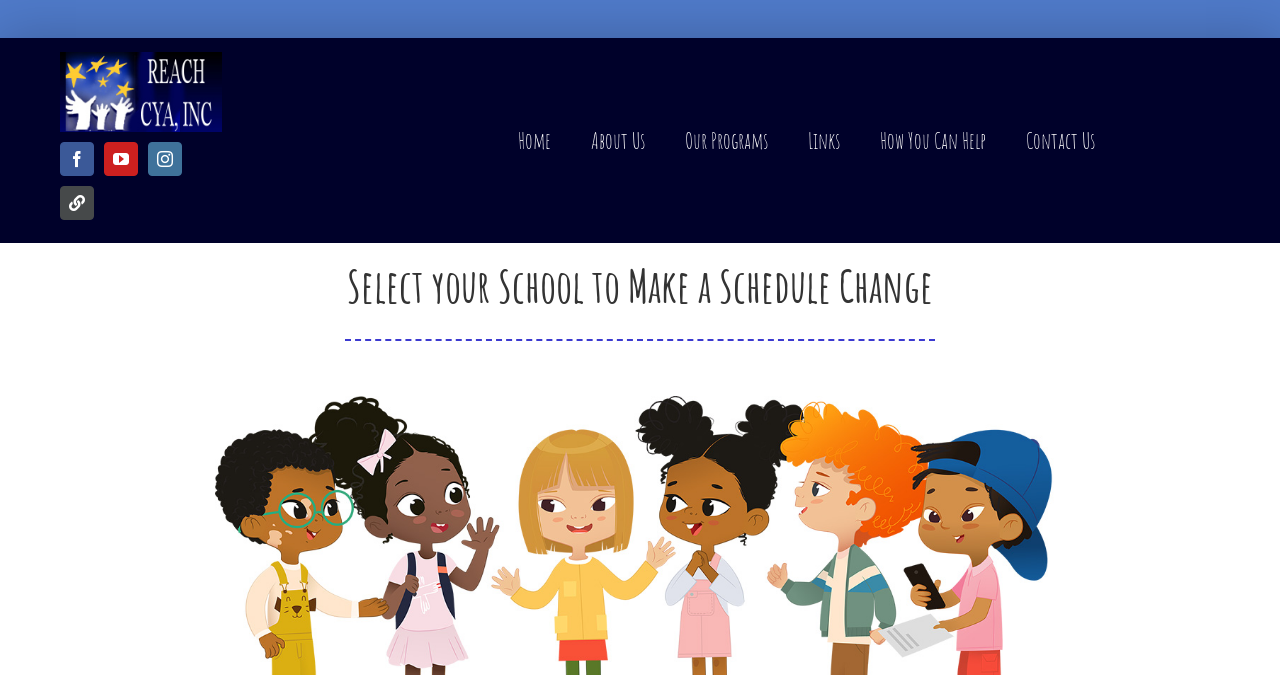Determine the bounding box coordinates of the section I need to click to execute the following instruction: "Click the Reach CYA Logo". Provide the coordinates as four float numbers between 0 and 1, i.e., [left, top, right, bottom].

[0.047, 0.078, 0.173, 0.195]